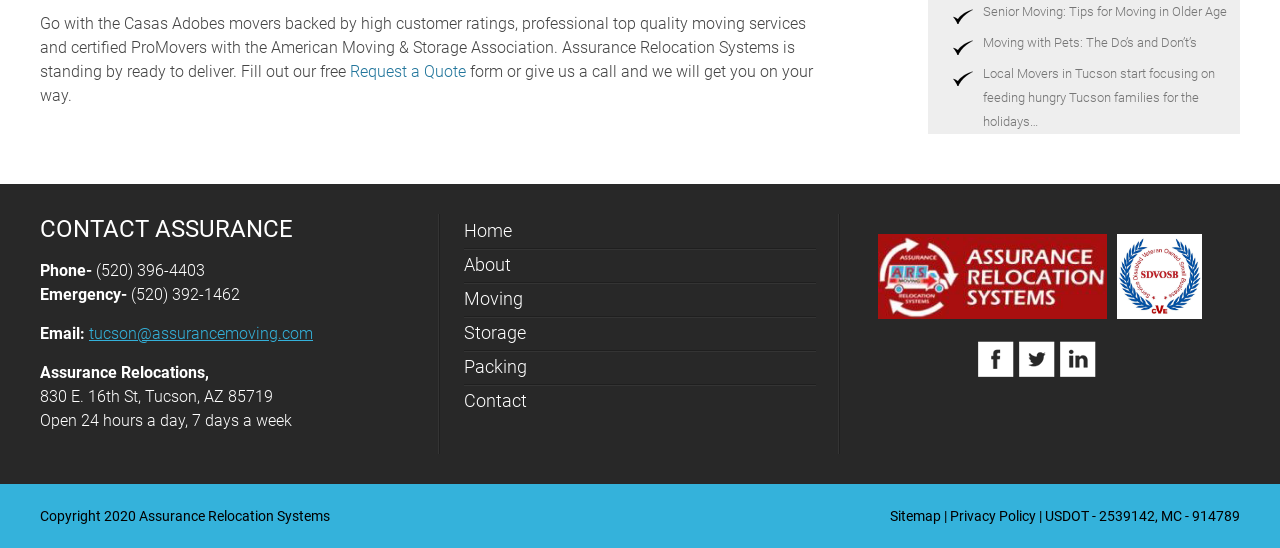Determine the bounding box coordinates for the area that should be clicked to carry out the following instruction: "Read about senior moving tips".

[0.768, 0.007, 0.958, 0.034]